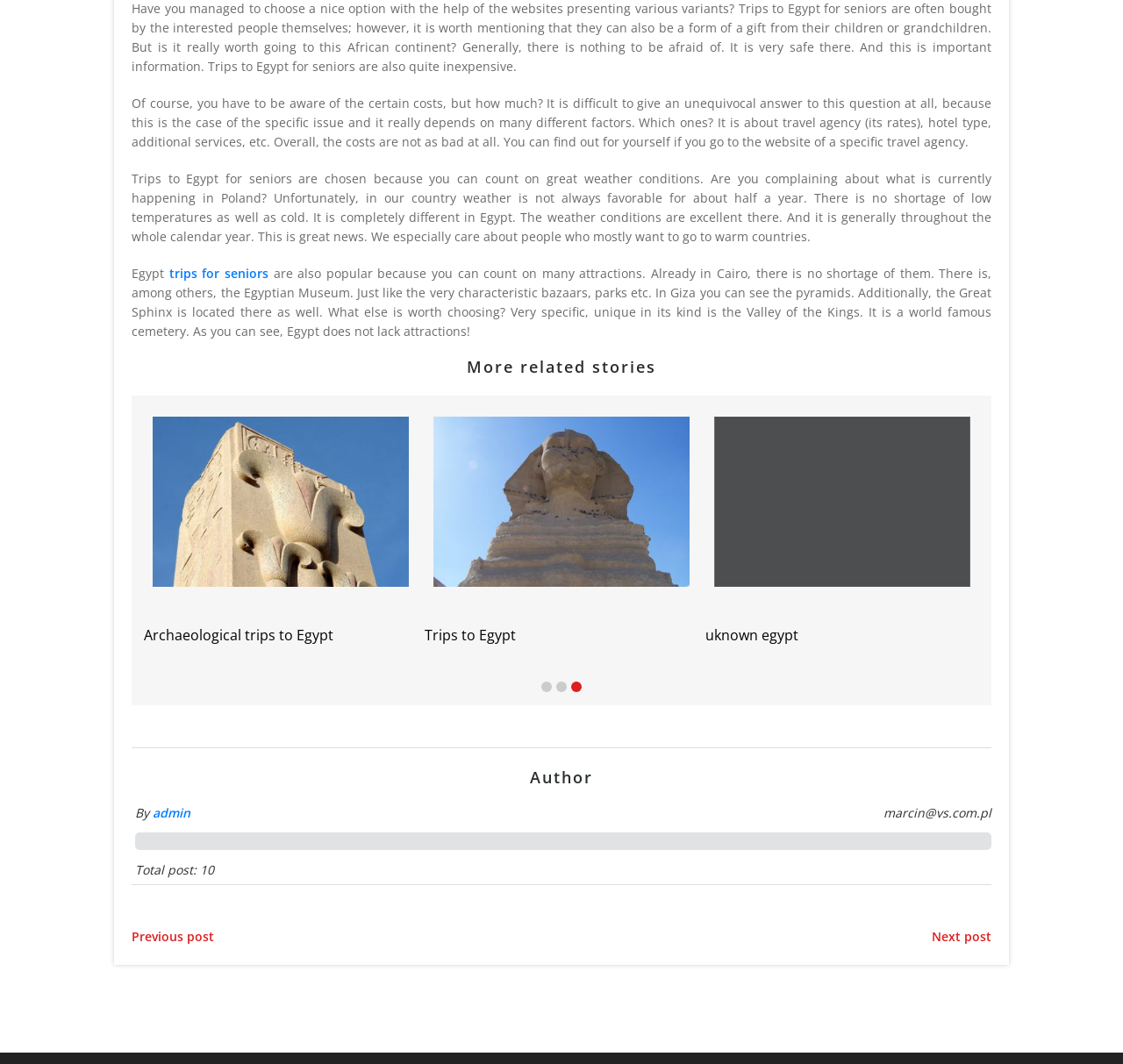What is the name of the museum mentioned in the text?
Please provide a comprehensive and detailed answer to the question.

This answer can be inferred from the text 'Already in Cairo, there is no shortage of them. There is, among others, the Egyptian Museum.' which mentions the Egyptian Museum as one of the attractions in Cairo.